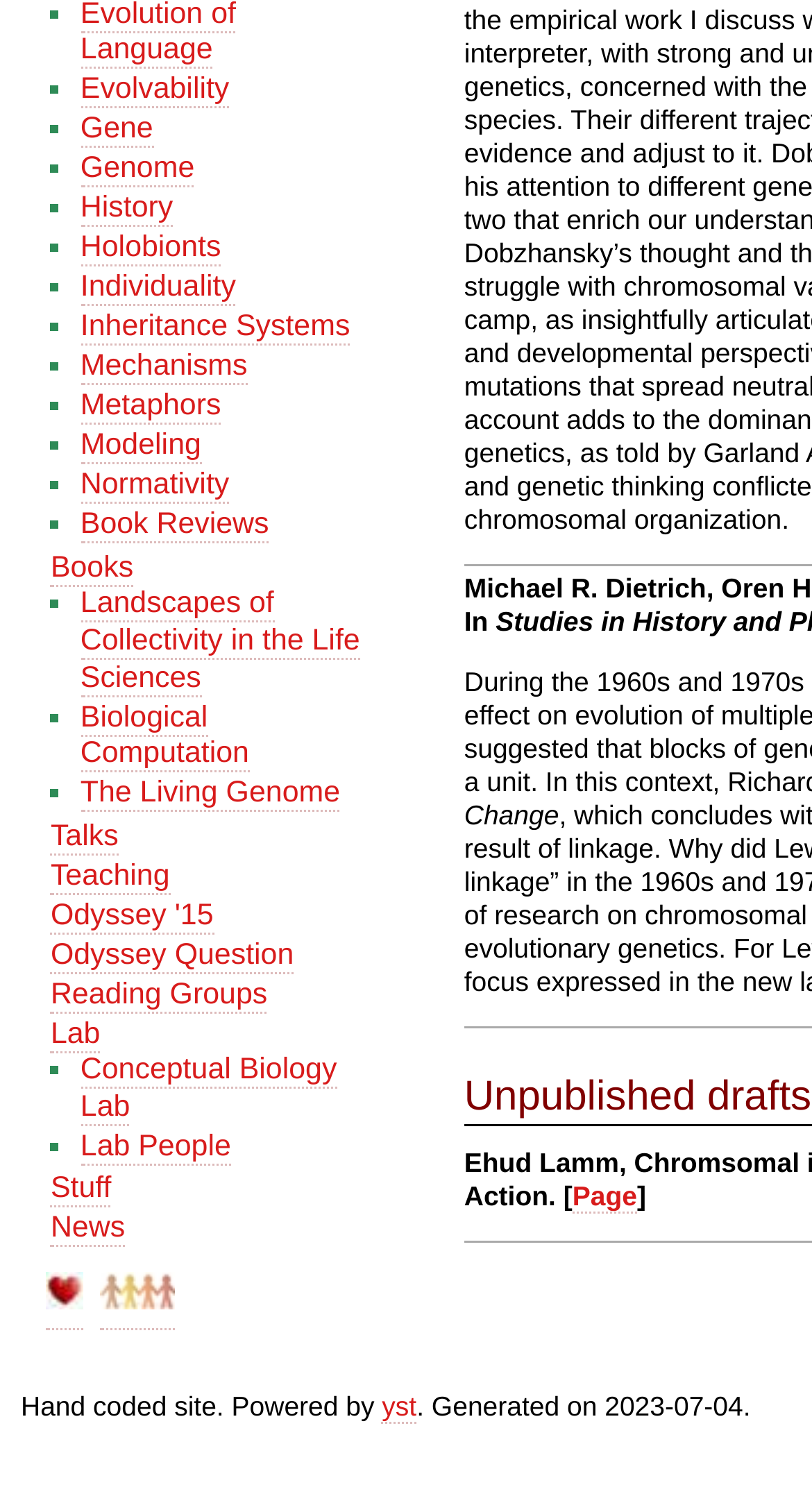Bounding box coordinates should be provided in the format (top-left x, top-left y, bottom-right x, bottom-right y) with all values between 0 and 1. Identify the bounding box for this UI element: Odyssey Question

[0.062, 0.621, 0.362, 0.644]